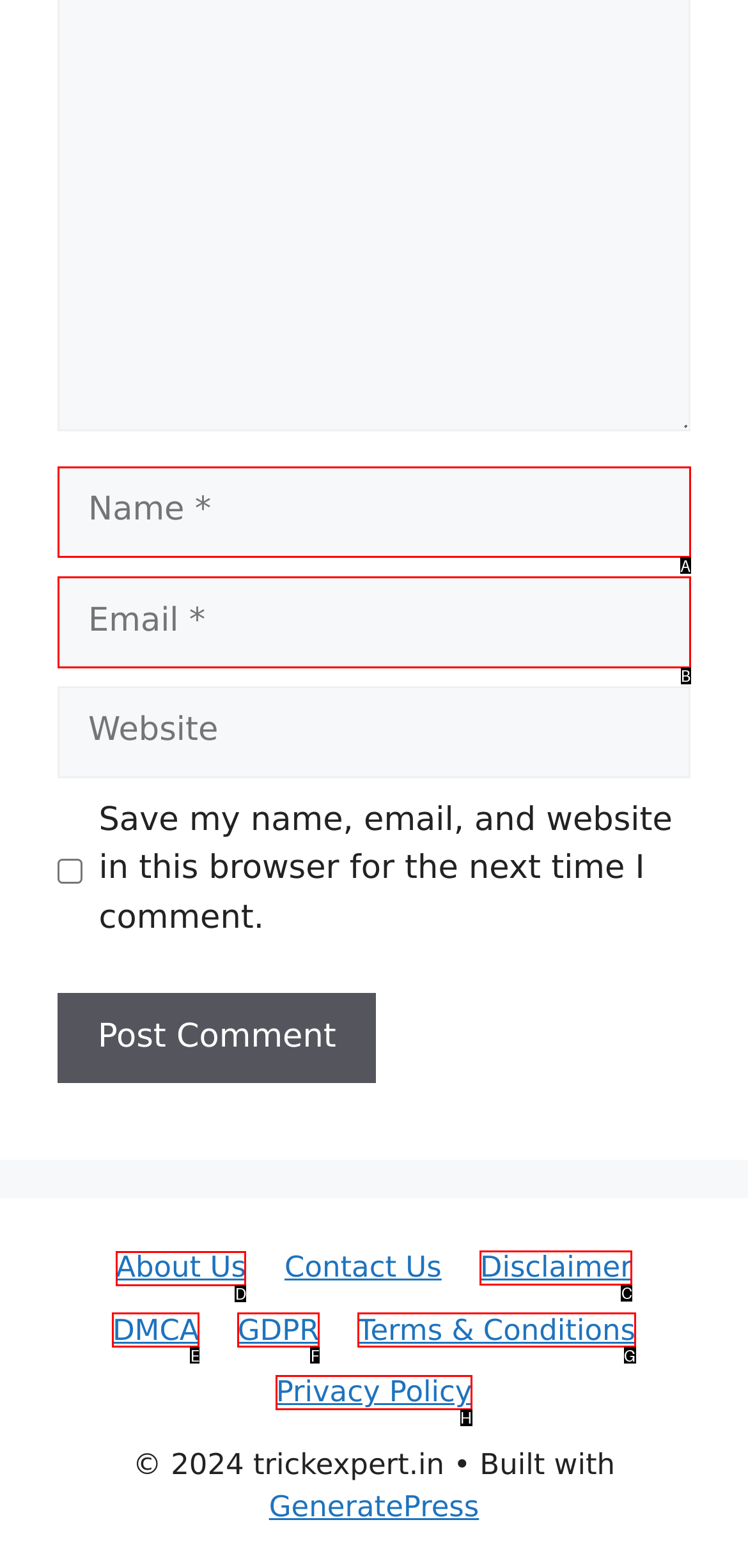For the given instruction: Visit the About Us page, determine which boxed UI element should be clicked. Answer with the letter of the corresponding option directly.

D